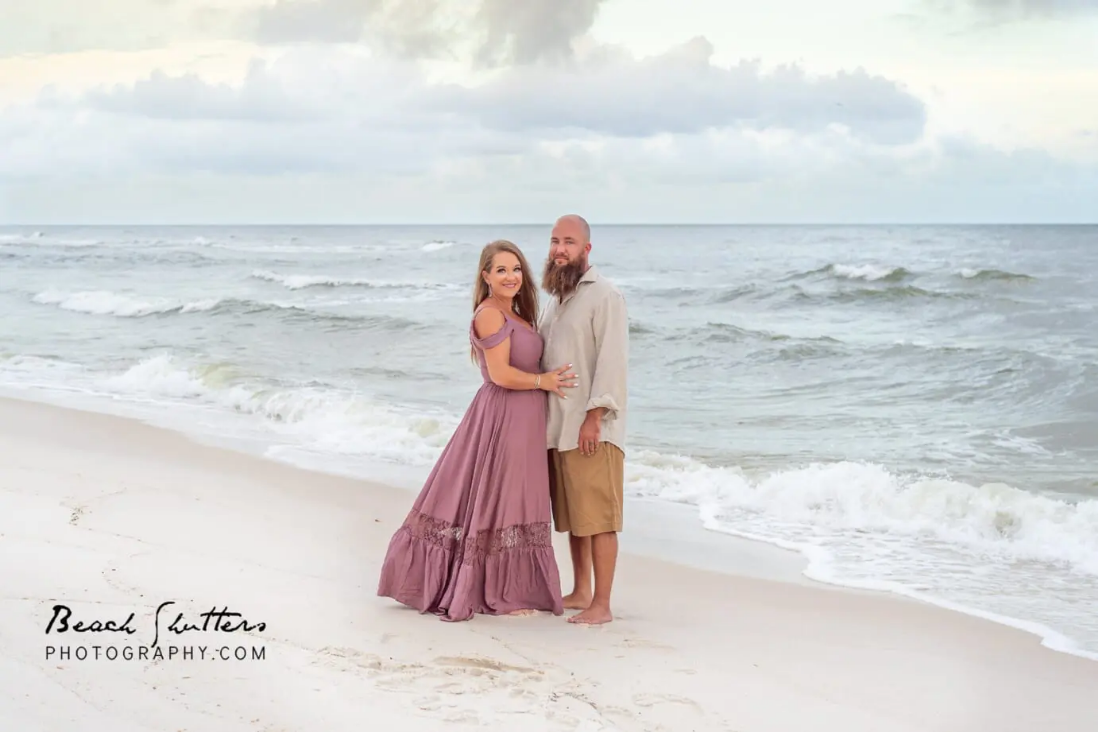Provide your answer to the question using just one word or phrase: What is the condition of the ocean waves in the background?

Softly lapping